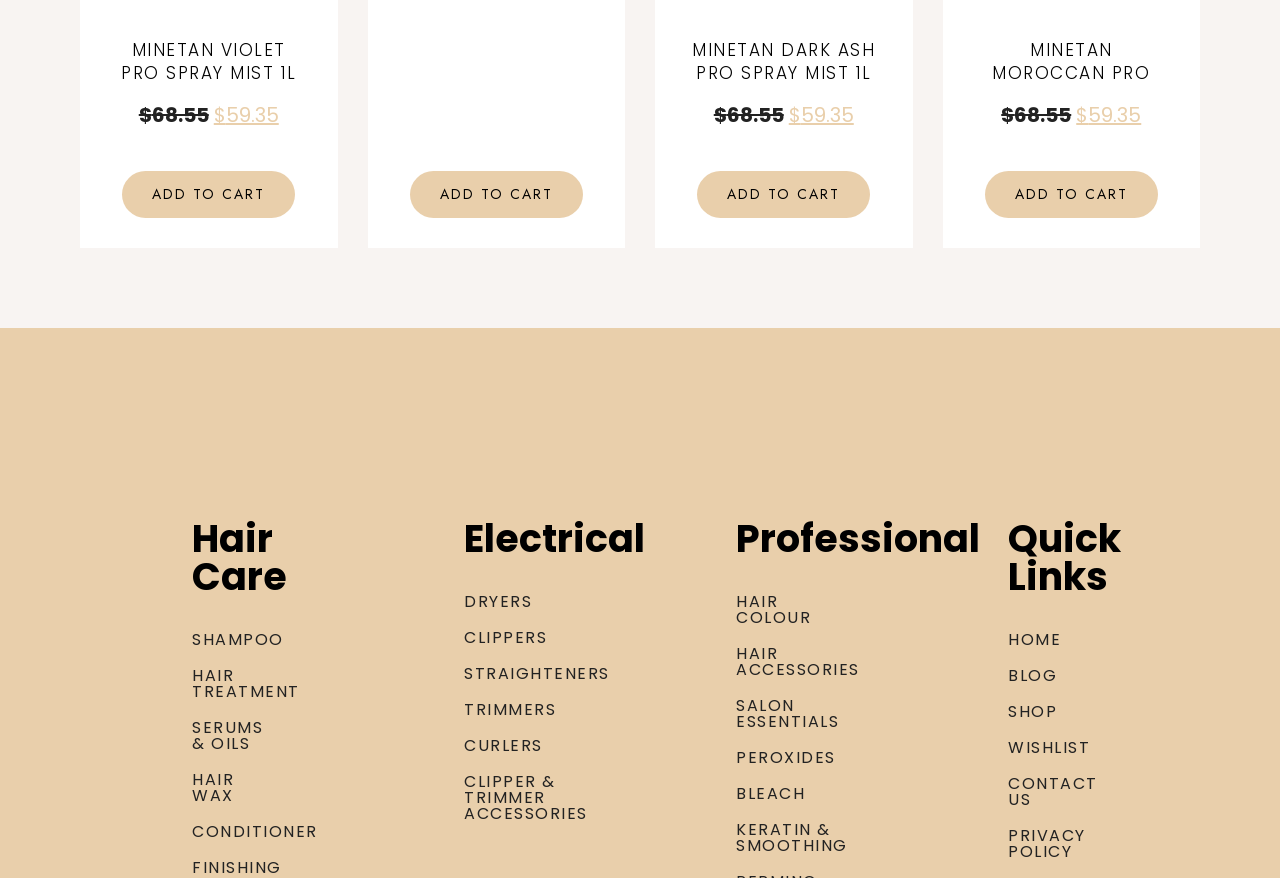Determine the bounding box of the UI component based on this description: "Clipper & Trimmer Accessories". The bounding box coordinates should be four float values between 0 and 1, i.e., [left, top, right, bottom].

[0.362, 0.881, 0.425, 0.936]